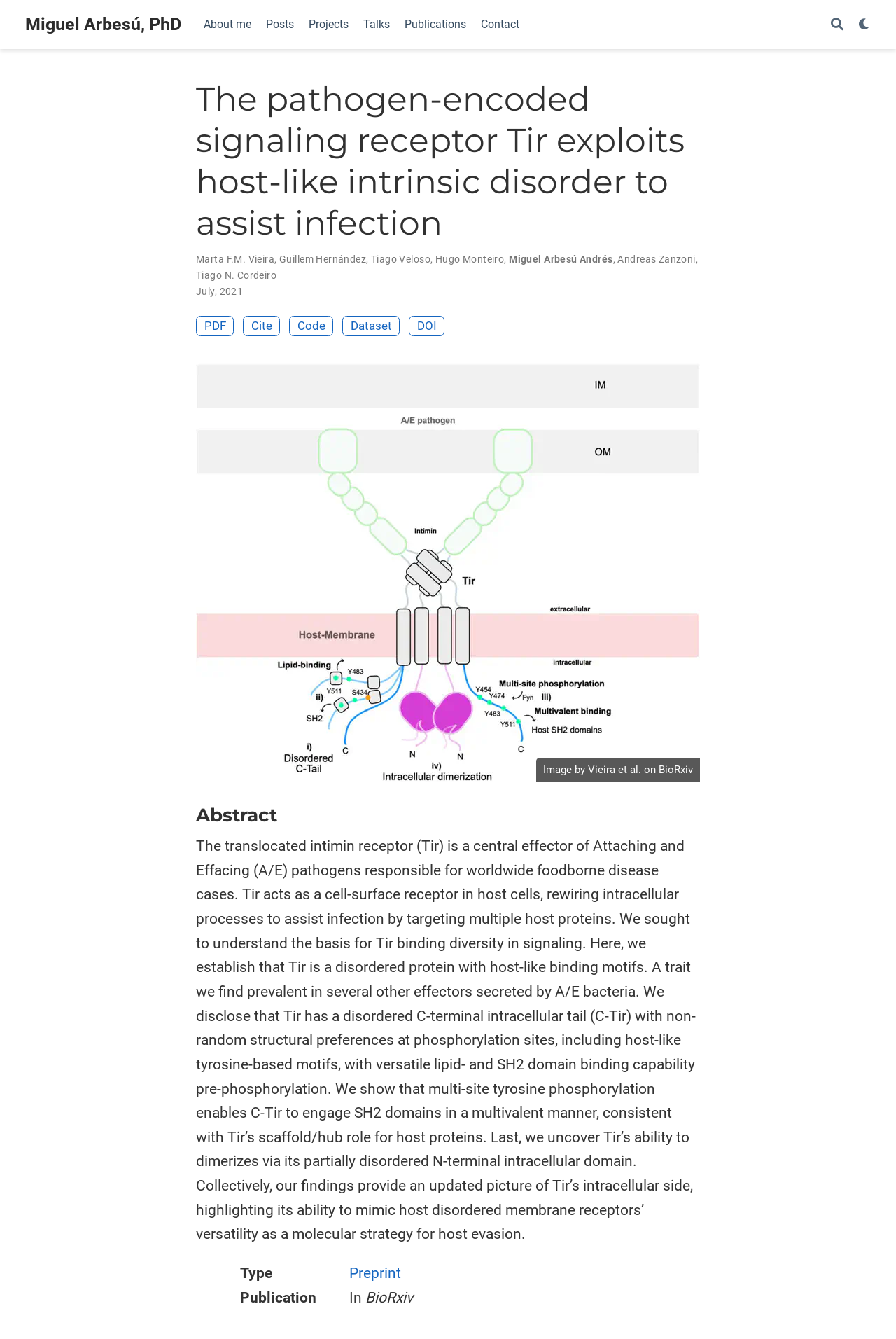Articulate a detailed summary of the webpage's content and design.

This webpage appears to be a research article or publication page, focused on a specific study about the bacterial effector protein Tir. The title of the page, "The pathogen-encoded signaling receptor Tir exploits host-like intrinsic disorder to assist infection," is prominently displayed at the top.

Below the title, there is a navigation menu with links to the author's profile, posts, projects, talks, publications, and contact information. On the top right corner, there are additional links to search and display preferences.

The main content of the page is divided into sections. The first section lists the authors of the study, including Marta F.M. Vieira, Guillem Hernández, Tiago Veloso, and others. Below the author list, there is a publication date, "July, 2021," and links to download the article in PDF format, cite it, access the code, dataset, and DOI.

The next section is an image with a caption, "Image by Vieira et al. on BioRxiv," which suggests that the image is related to the study and was published on BioRxiv.

Following the image, there is an abstract section, which summarizes the study's findings. The abstract is a lengthy text that describes the role of Tir in Attaching and Effacing (A/E) pathogens, its binding diversity, and its disordered protein structure.

At the bottom of the page, there is a section with additional information about the publication, including its type (preprint) and publication status (in BioRxiv).